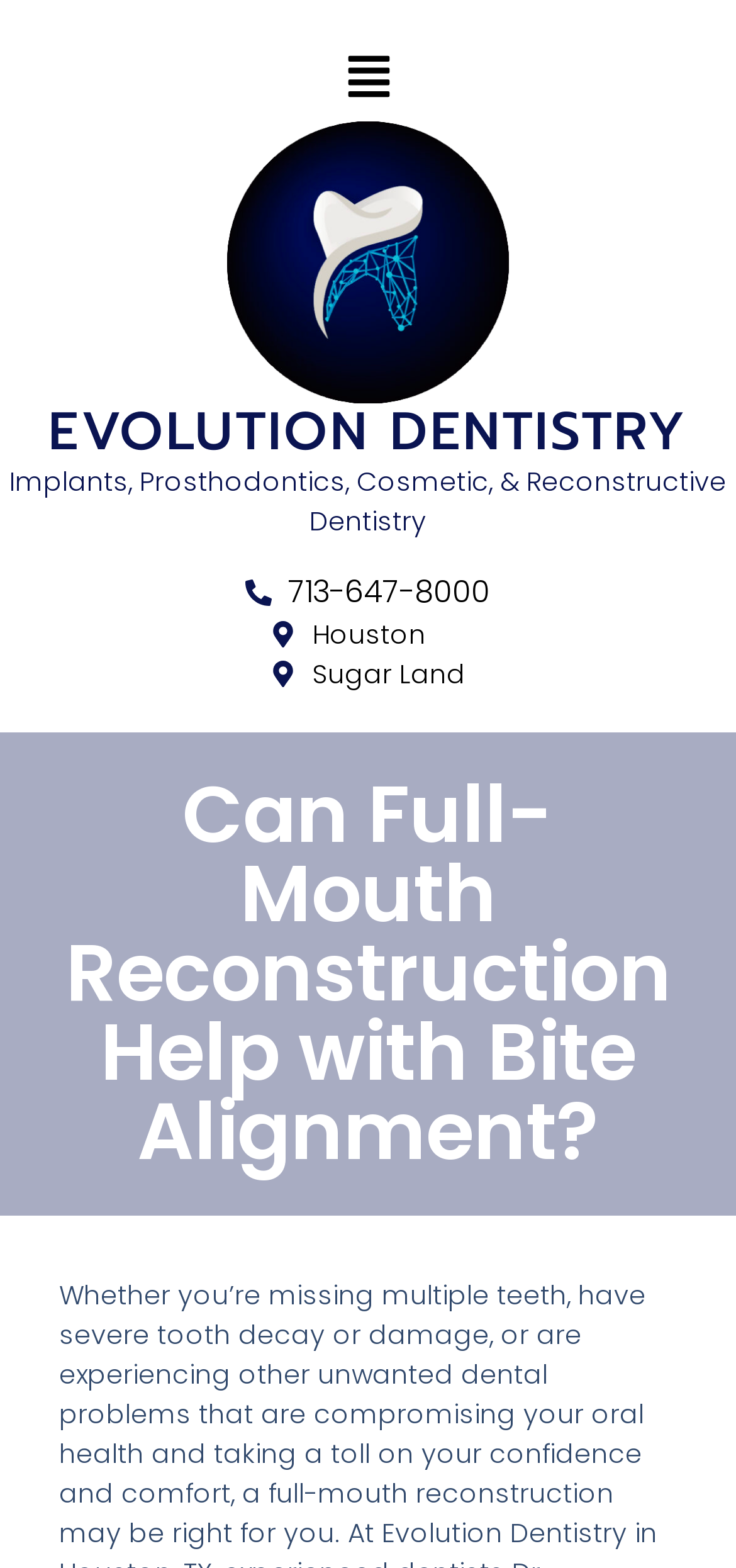What is the name of the dentistry?
Give a comprehensive and detailed explanation for the question.

I found the answer by looking at the heading element with the text 'EVOLUTION DENTISTRY' which is located at the top of the webpage, indicating the name of the dentistry.